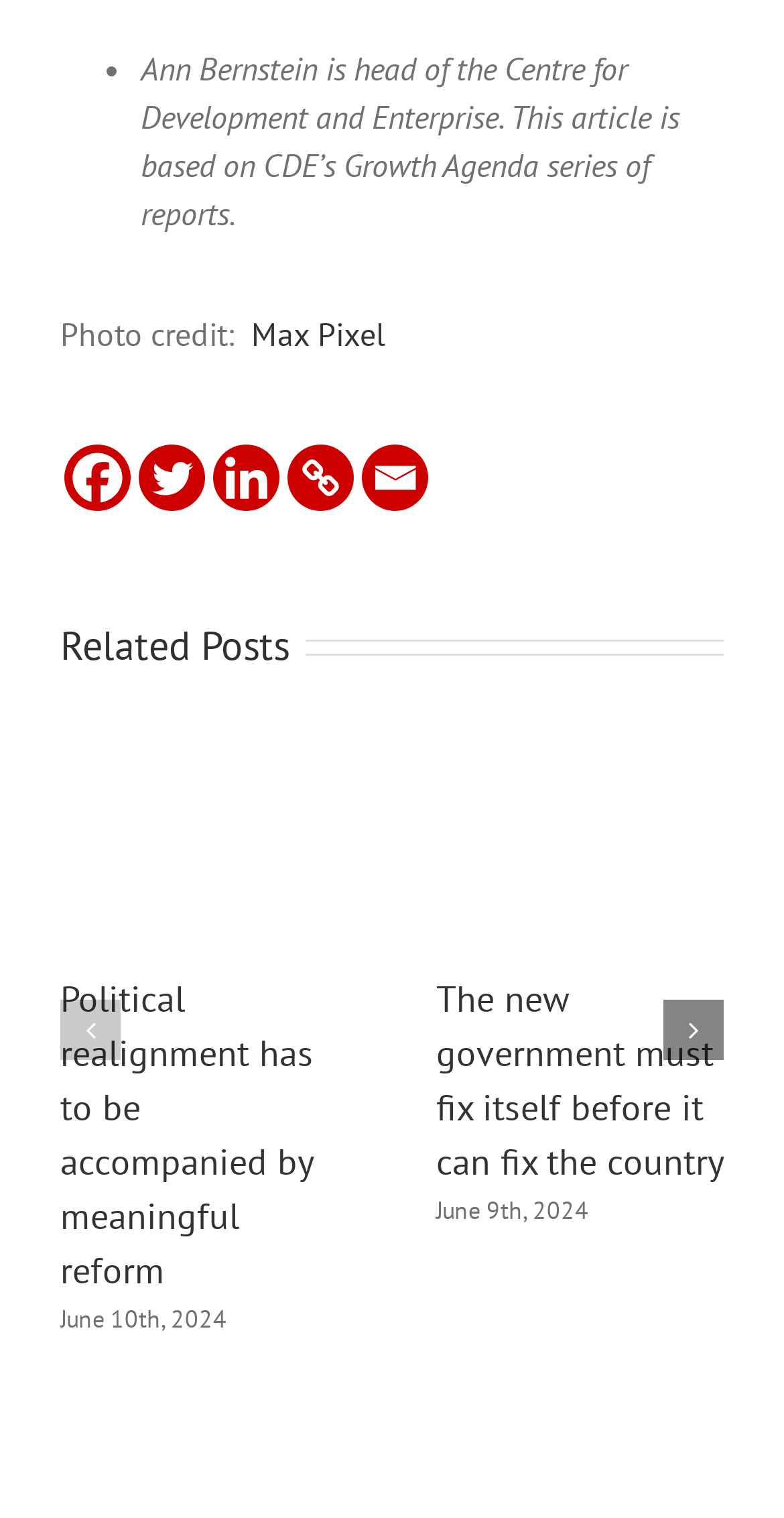How many related posts are shown on the webpage?
Refer to the image and provide a thorough answer to the question.

The webpage has a group element with two sub-elements, each containing a related post, which indicates that there are two related posts shown on the webpage.